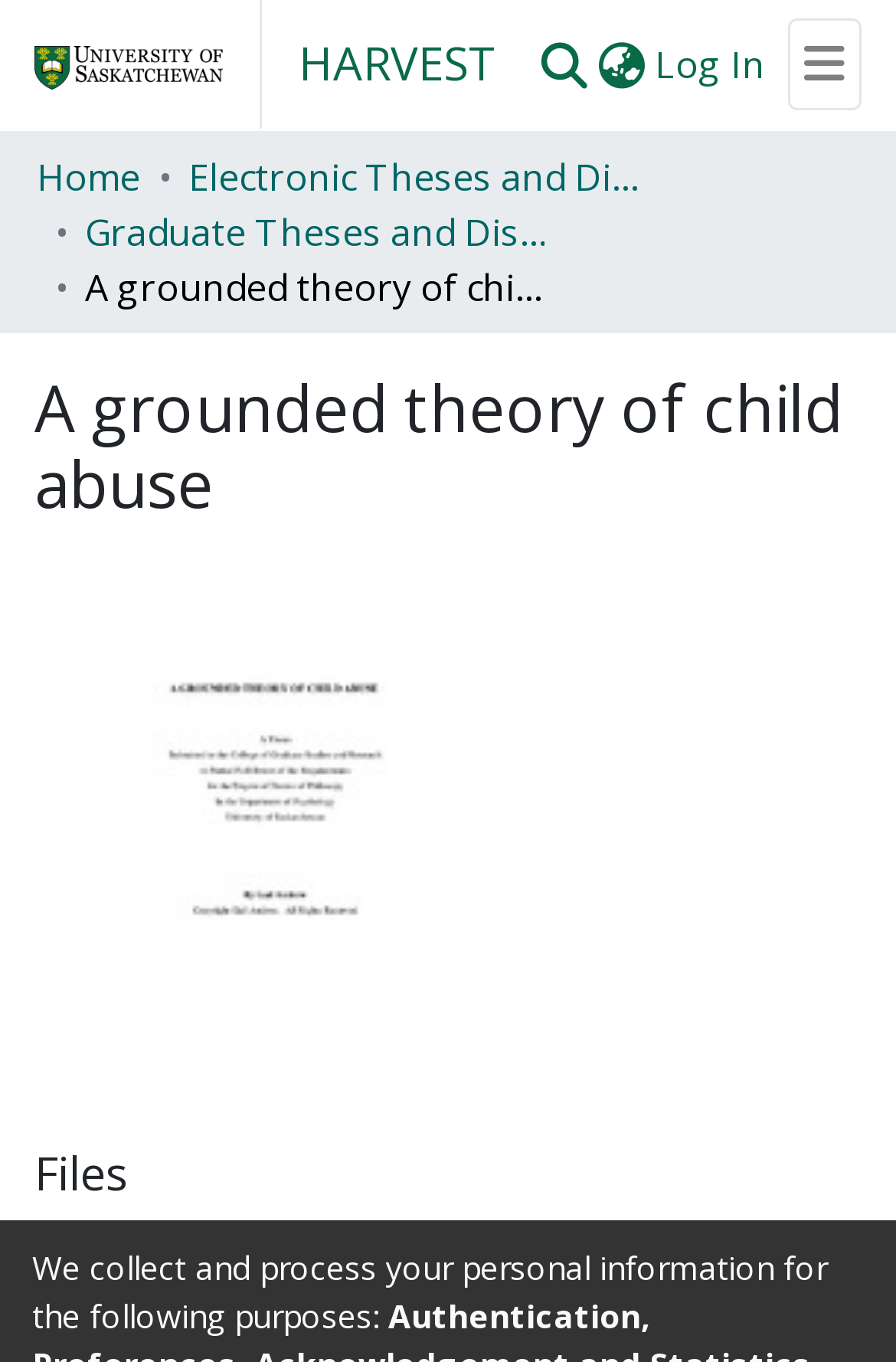Answer this question using a single word or a brief phrase:
What is the name of the repository?

HARVEST